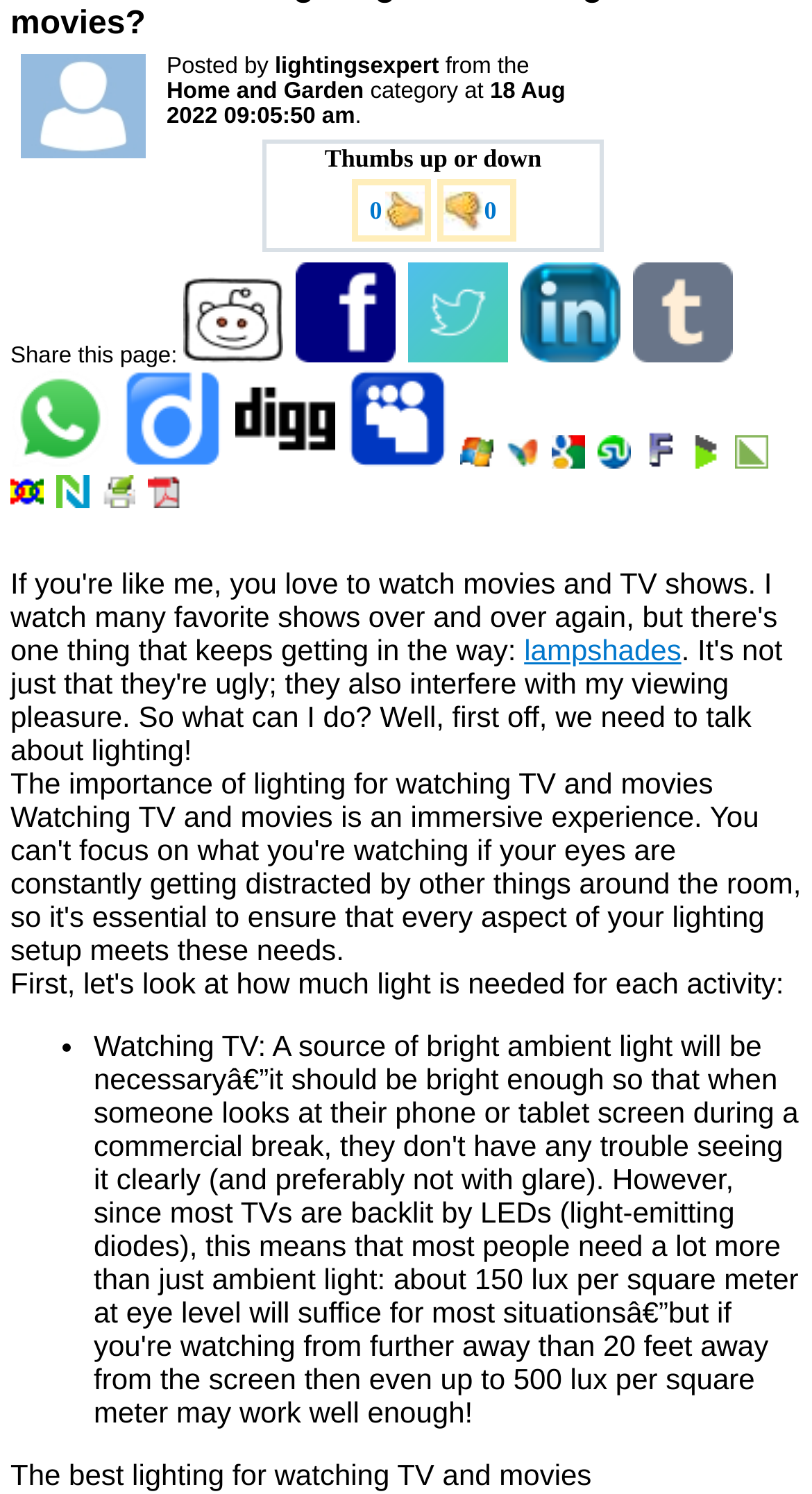Given the element description lampshades, specify the bounding box coordinates of the corresponding UI element in the format (top-left x, top-left y, bottom-right x, bottom-right y). All values must be between 0 and 1.

[0.645, 0.424, 0.839, 0.446]